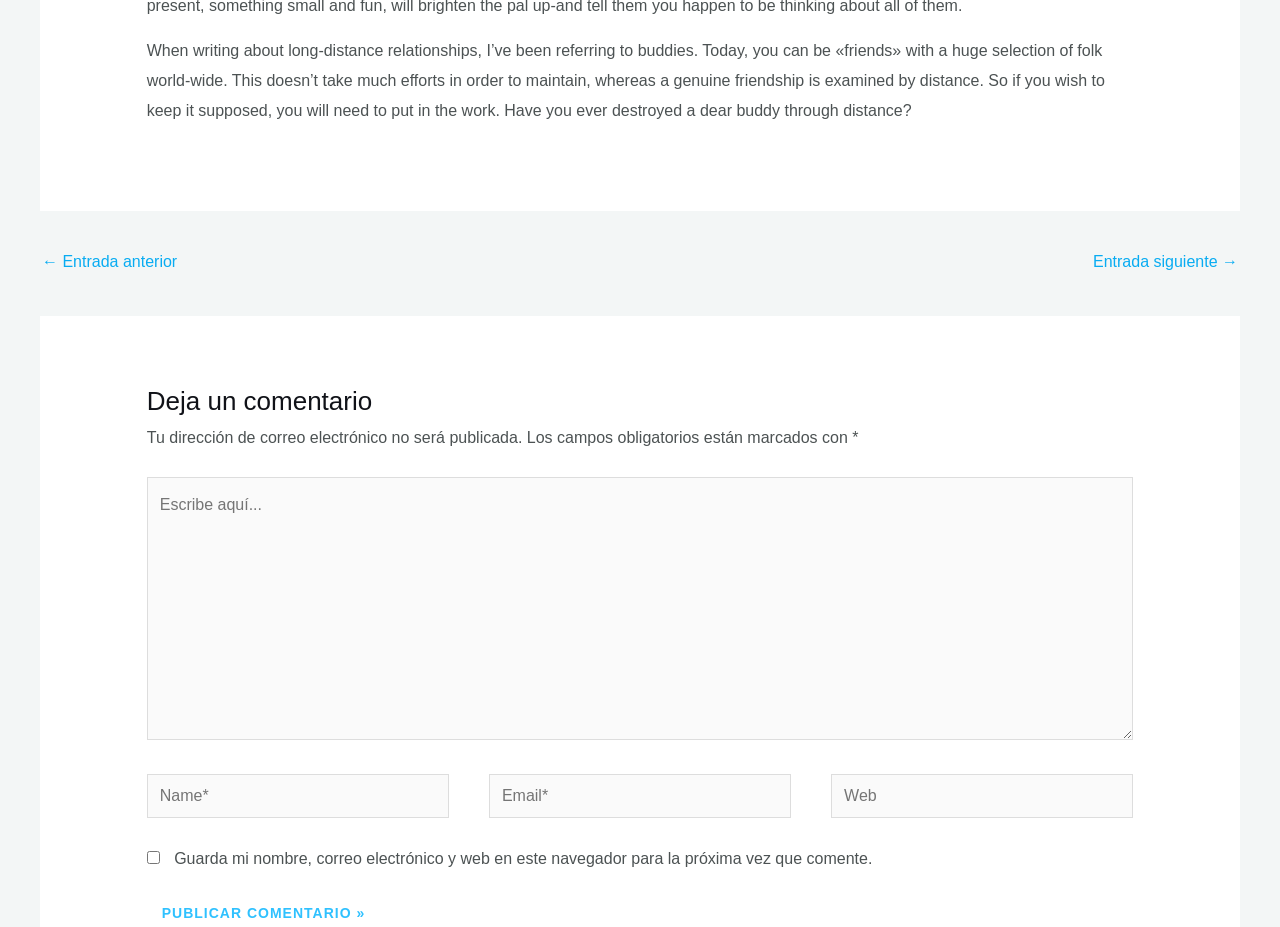What is the button labeled 'PUBLICAR COMENTARIO »' for?
Please elaborate on the answer to the question with detailed information.

The button is located at the bottom of the comment form and is labeled 'PUBLICAR COMENTARIO »', which suggests that it is intended for submitting a comment.